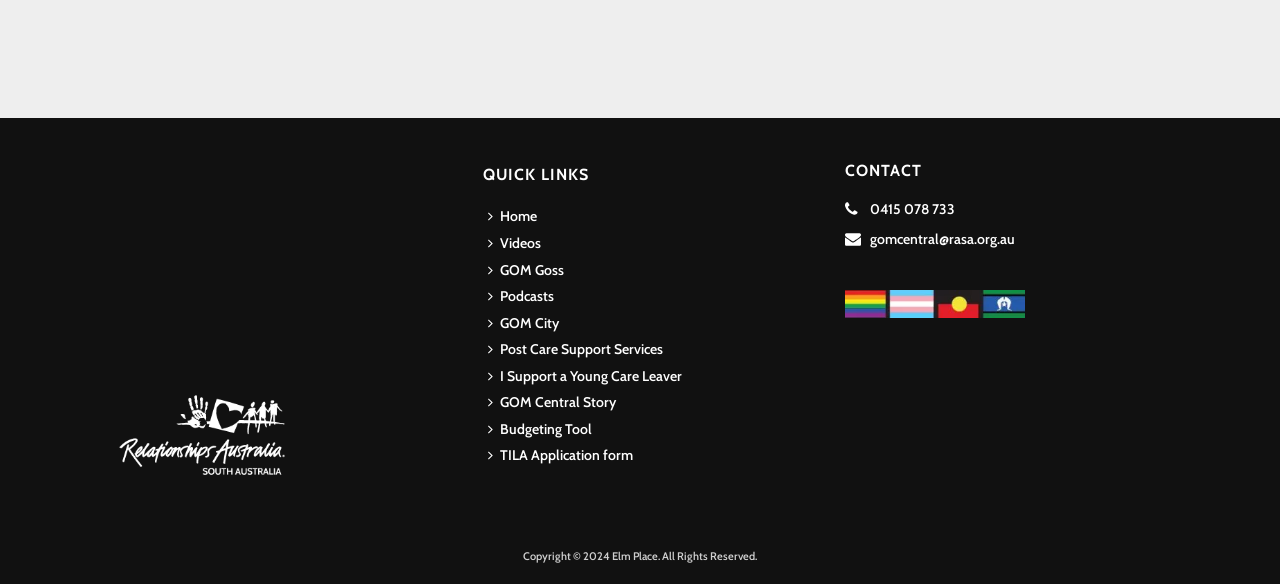Answer this question using a single word or a brief phrase:
What is the last quick link?

TILA Application form